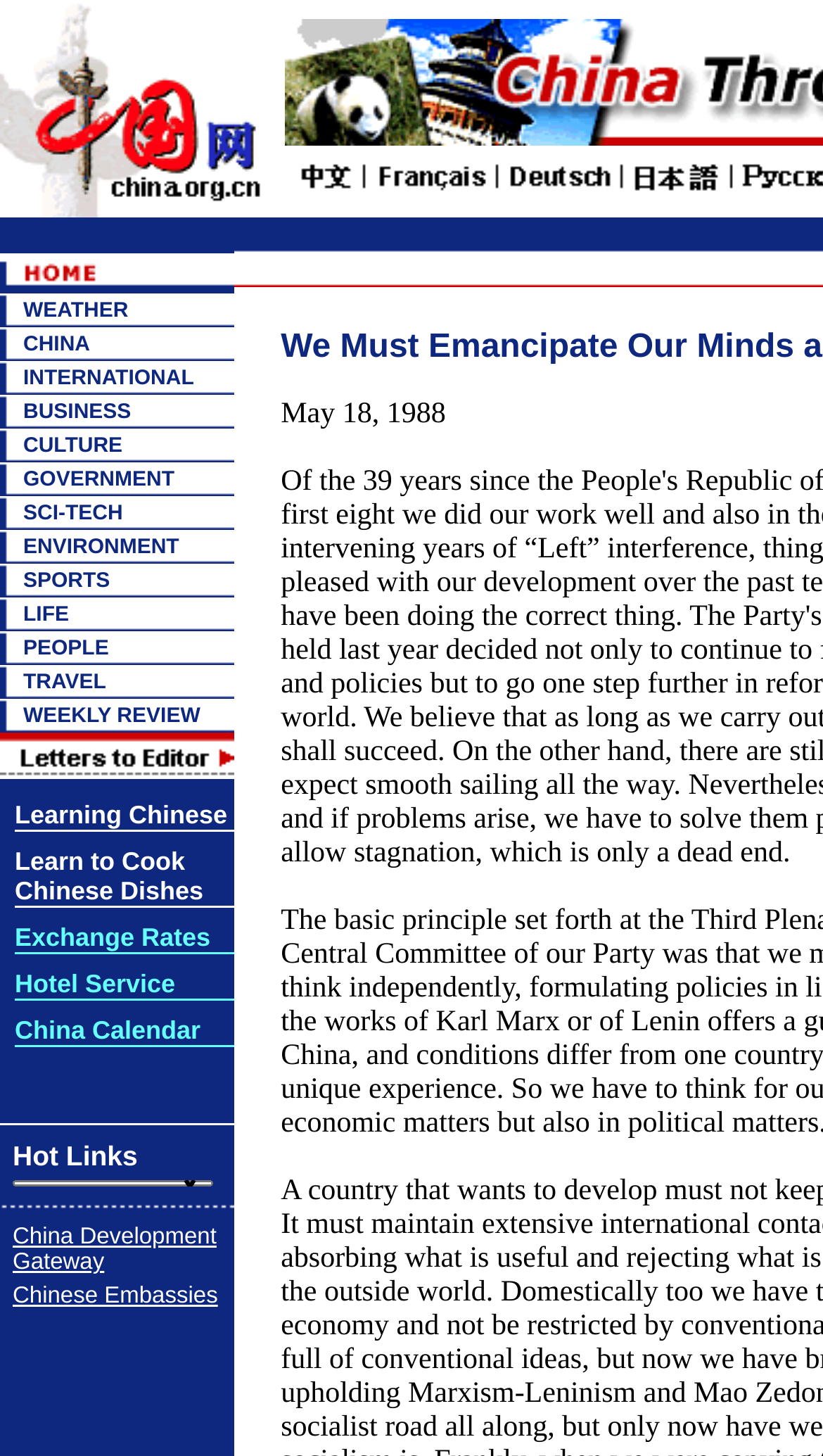Using the webpage screenshot, locate the HTML element that fits the following description and provide its bounding box: "China Calendar".

[0.018, 0.697, 0.244, 0.718]